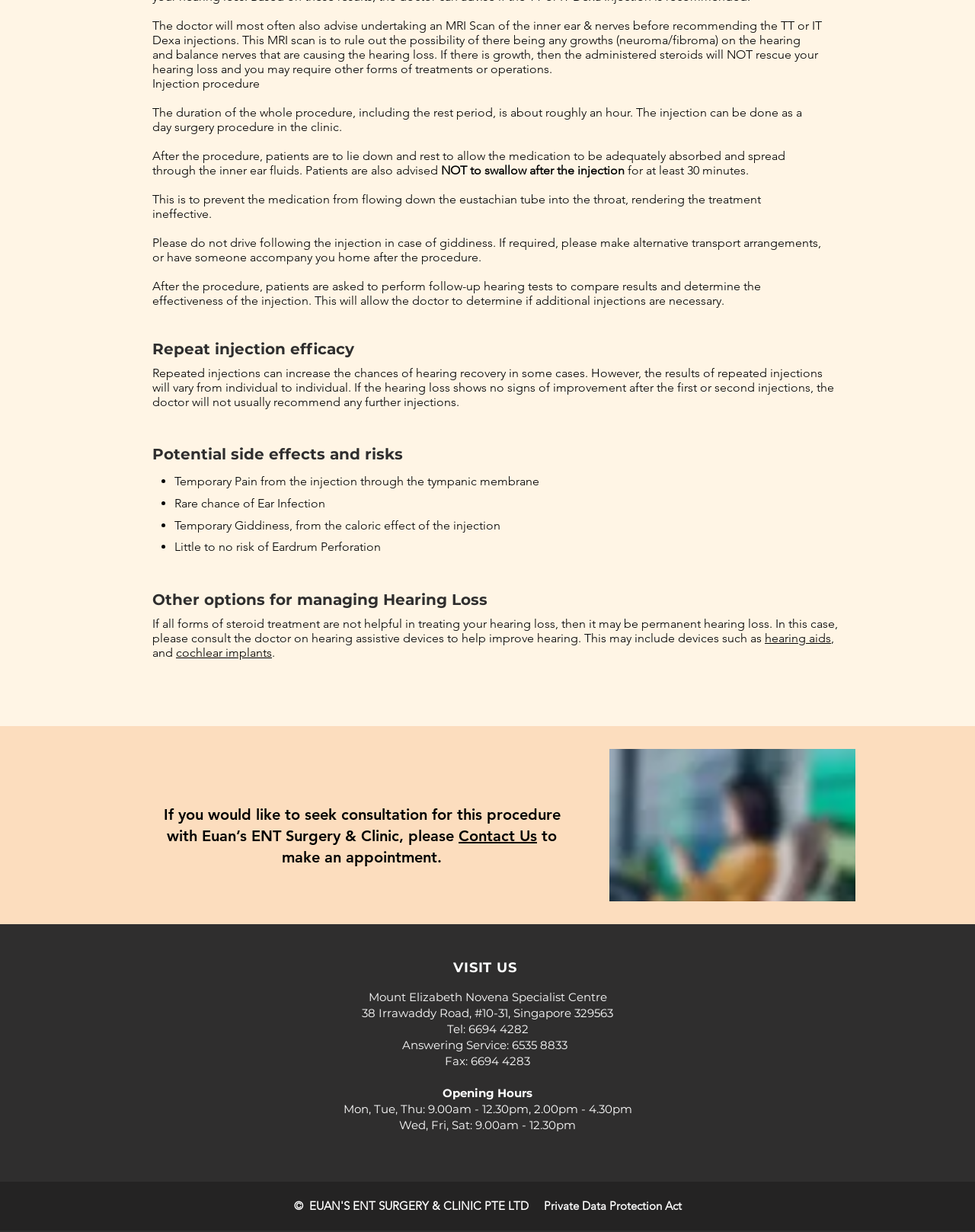Extract the bounding box coordinates of the UI element described: "parent_node: All about Erfurt". Provide the coordinates in the format [left, top, right, bottom] with values ranging from 0 to 1.

None